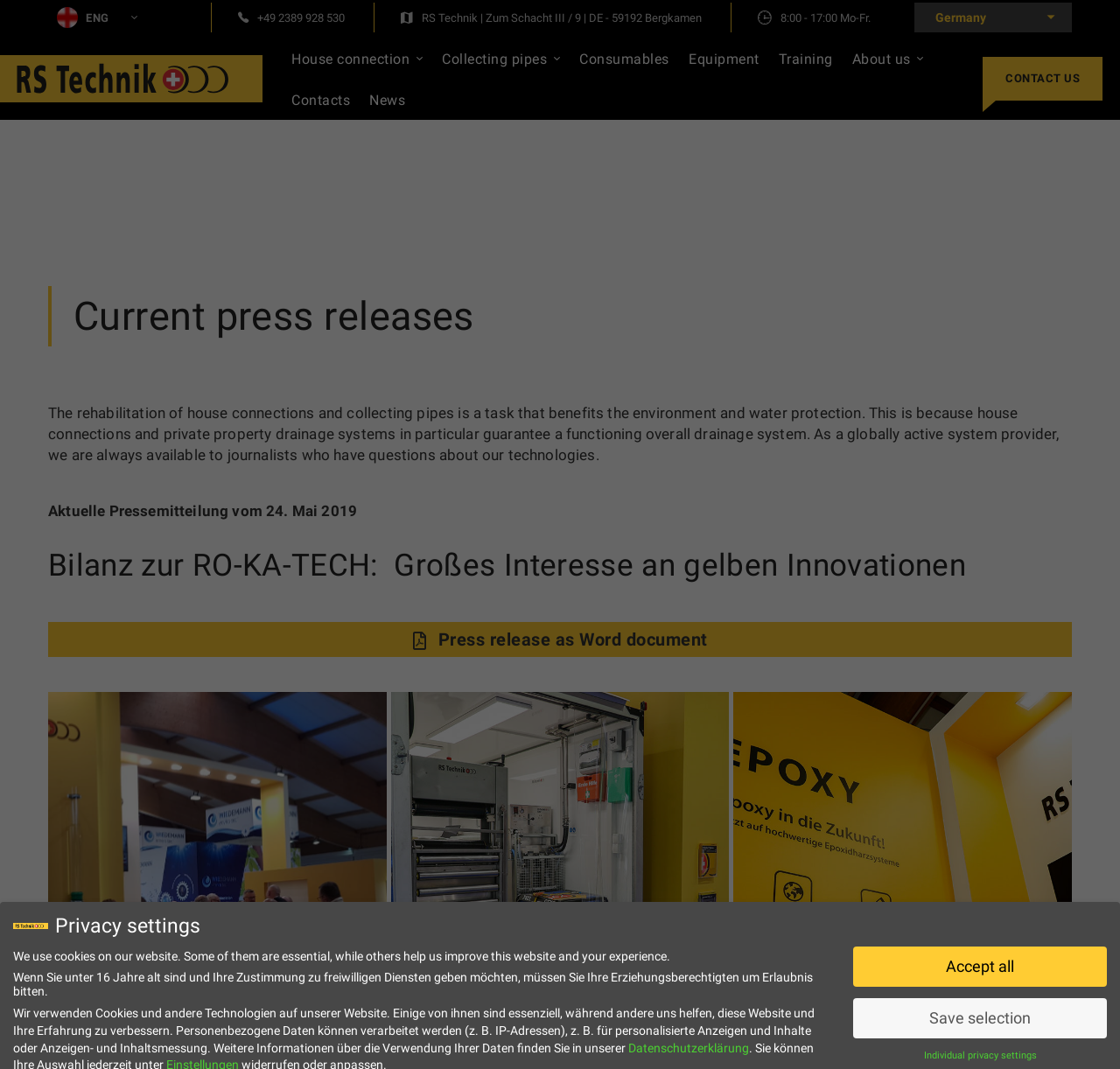What is the address of RS Technik AG?
Based on the image, please offer an in-depth response to the question.

The address of RS Technik AG can be found on the top right side of the webpage, which is 'Zum Schacht III / 9 | DE - 59192 Bergkamen'.